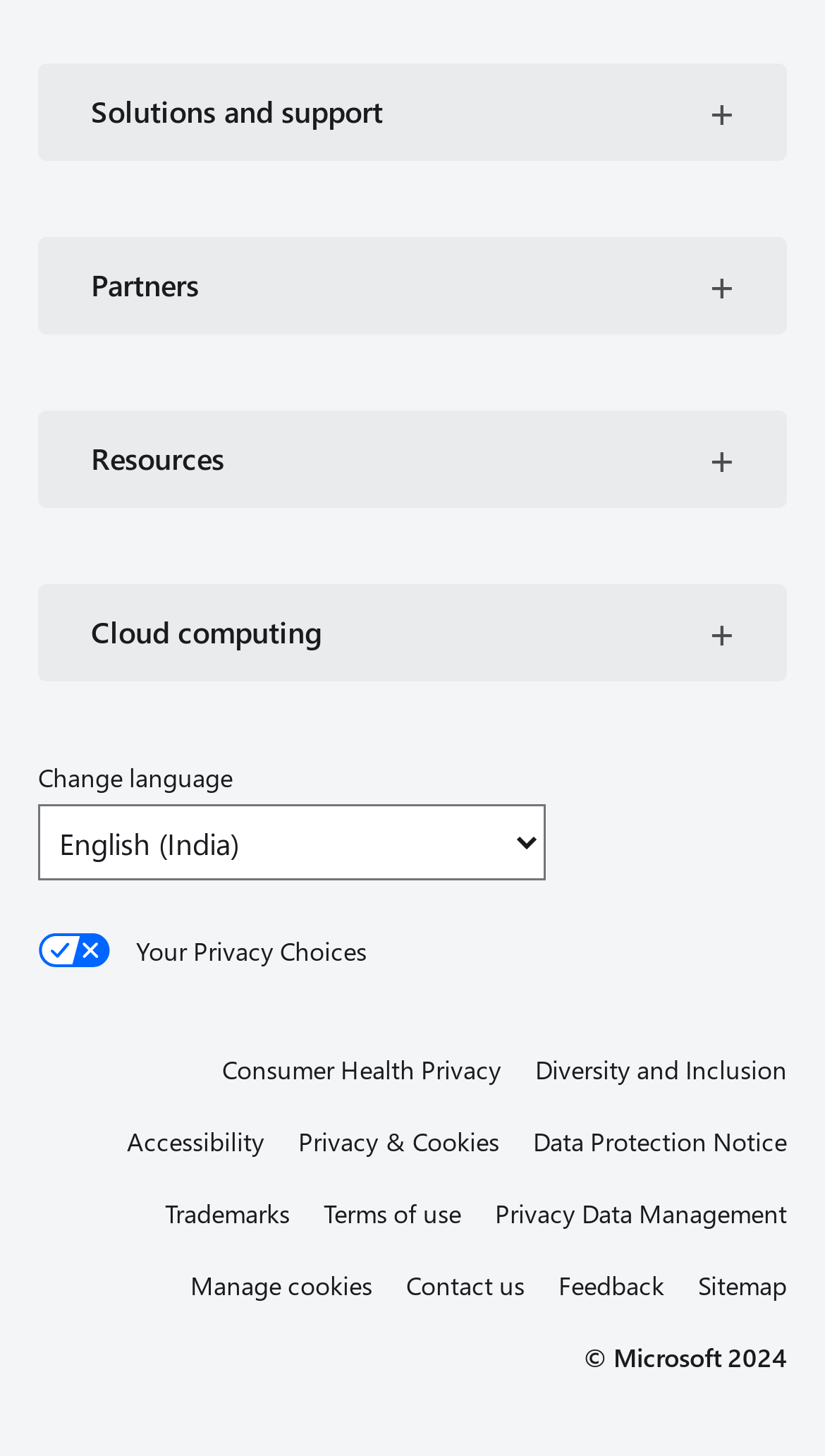What is the language change option located near?
Using the image as a reference, answer the question in detail.

I found the language change option, which is a combobox, located near the top-right corner of the webpage. It is indicated by the text 'Change language'.